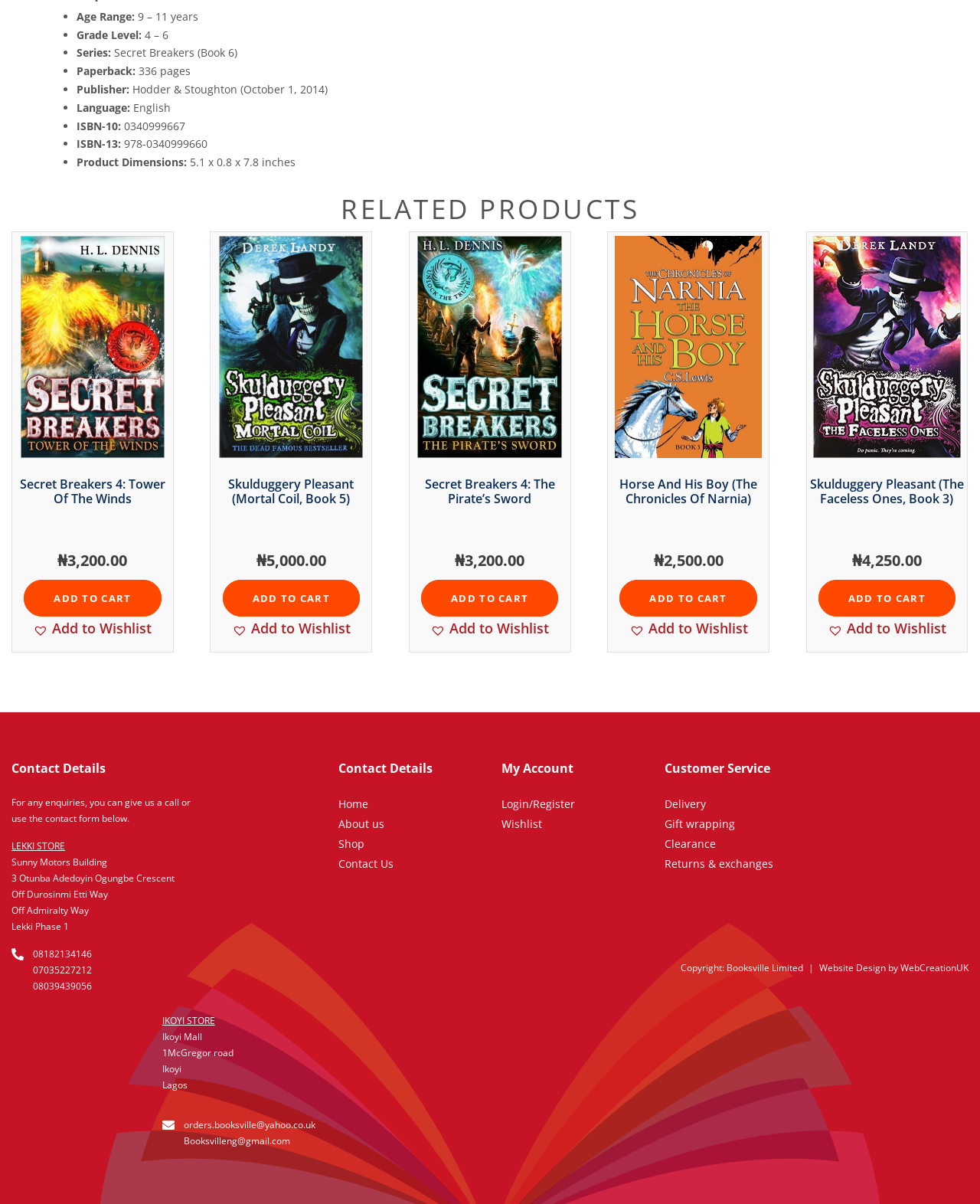What is the publisher of the book? Observe the screenshot and provide a one-word or short phrase answer.

Hodder & Stoughton